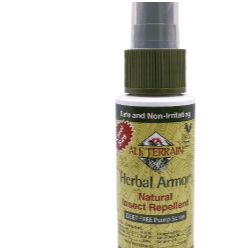Elaborate on all the key elements and details present in the image.

The image features a bottle of Herbal Armor® Natural Insect Repellent, which is DEET-free and comes in a convenient pump spray format. The bottle has a green cap and a distinctive design that highlights its natural ingredients. This travel-size repellent is advertised as skin-friendly and non-irritating, making it suitable for various outdoor activities. It is a popular choice for those seeking an effective insect repellent alternative without harsh chemicals. The product is priced at $6.99 and is accompanied by four customer reviews, reflecting its positive reception among users. The packaging prominently displays the brand, making it easily identifiable for shoppers looking for natural insect protection.